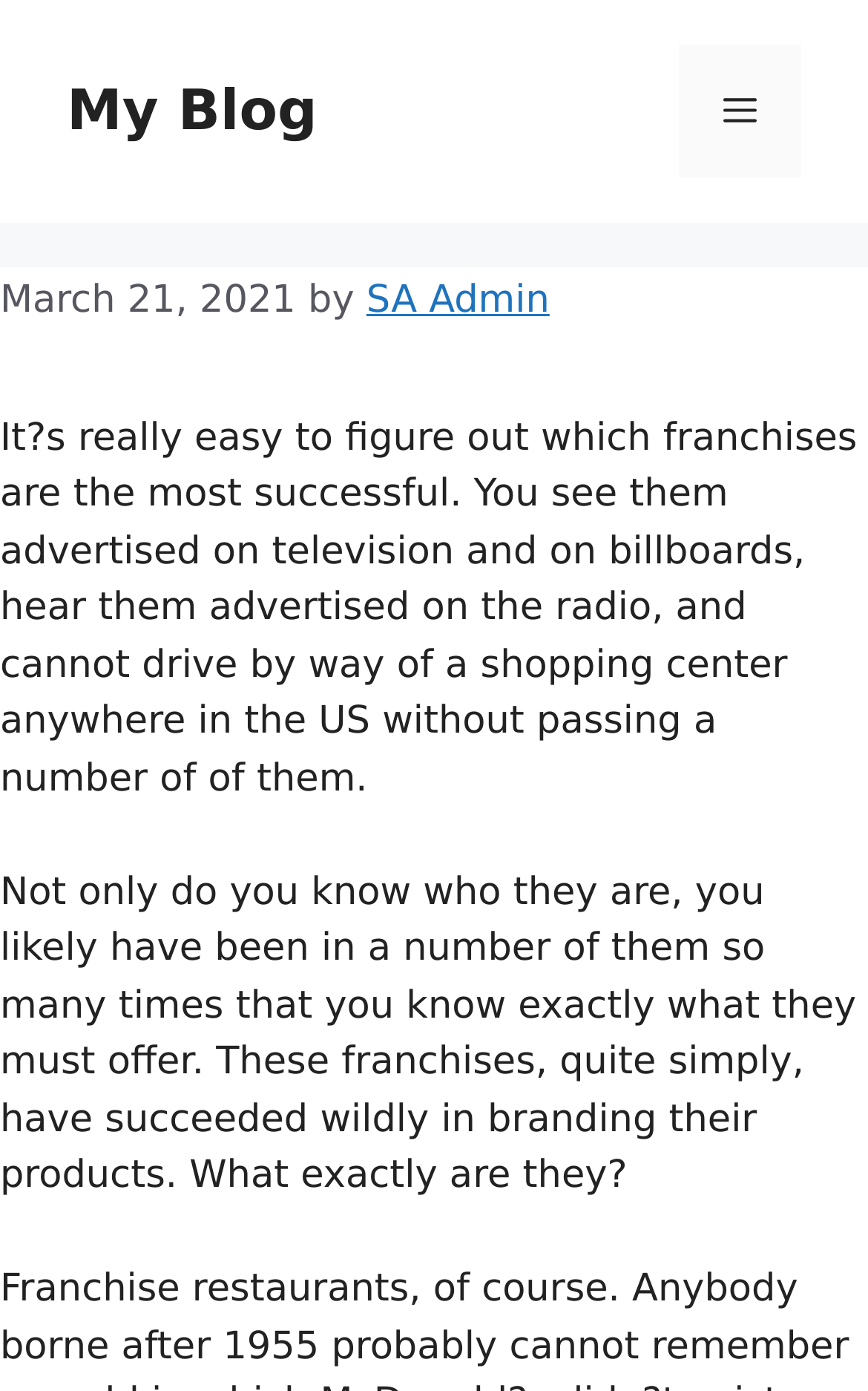What is the date mentioned in the header?
Can you give a detailed and elaborate answer to the question?

I found the date by looking at the header section of the webpage, where I saw a time element with the text 'March 21, 2021'.